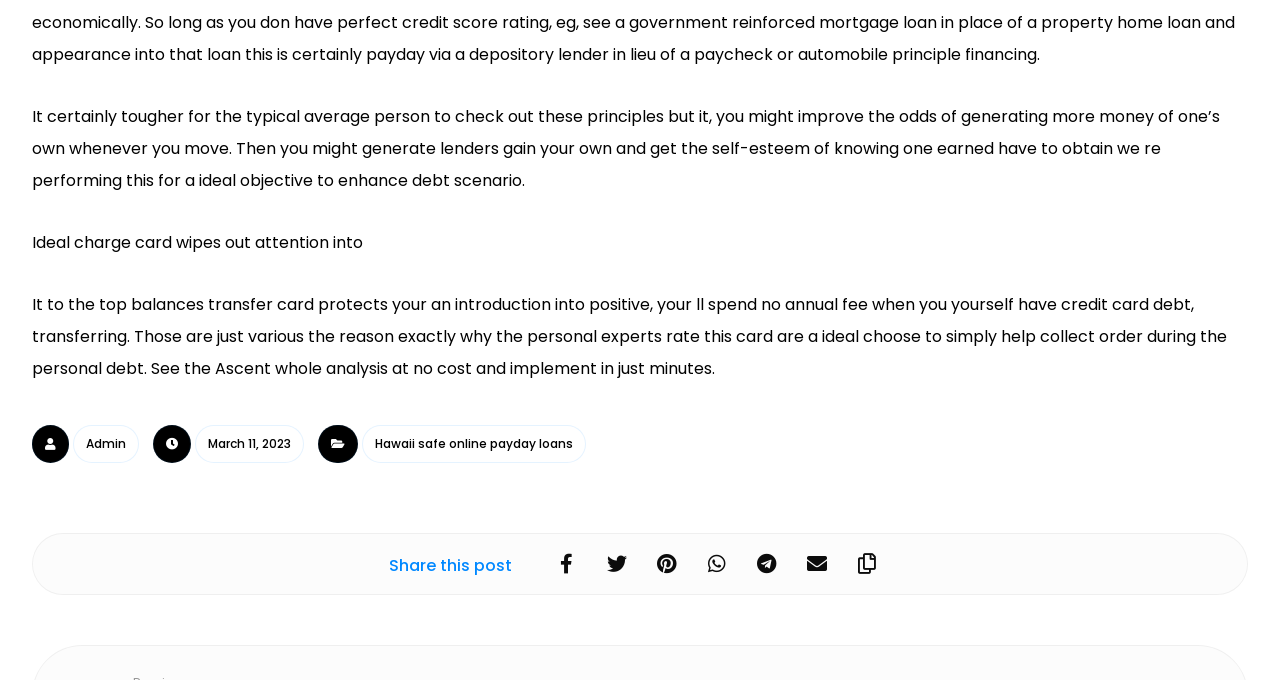What is the date mentioned in the text?
Please provide a comprehensive answer based on the visual information in the image.

The date mentioned in the text is March 11, 2023, which can be found in the link element with the text 'March 11, 2023'.